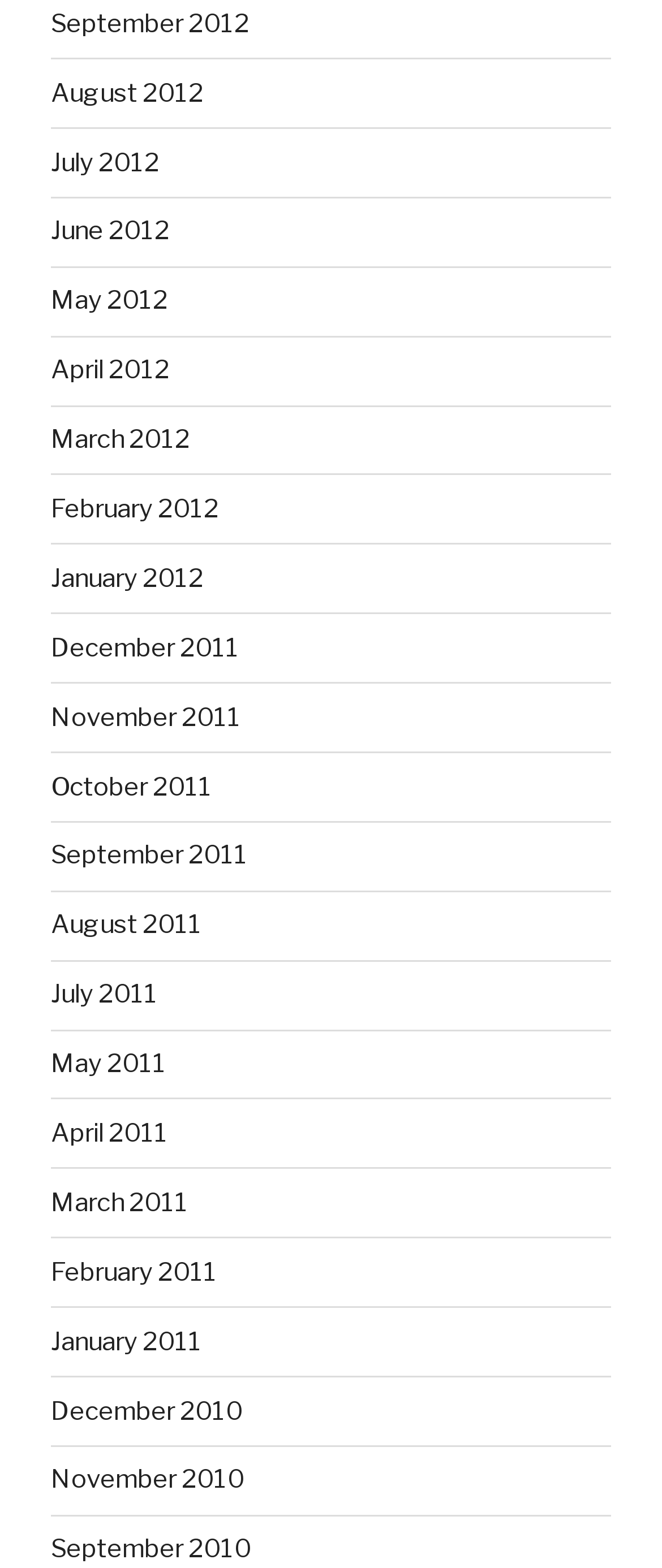What is the earliest month listed?
With the help of the image, please provide a detailed response to the question.

I looked at the list of link elements and found the one with the earliest date, which is September 2010.